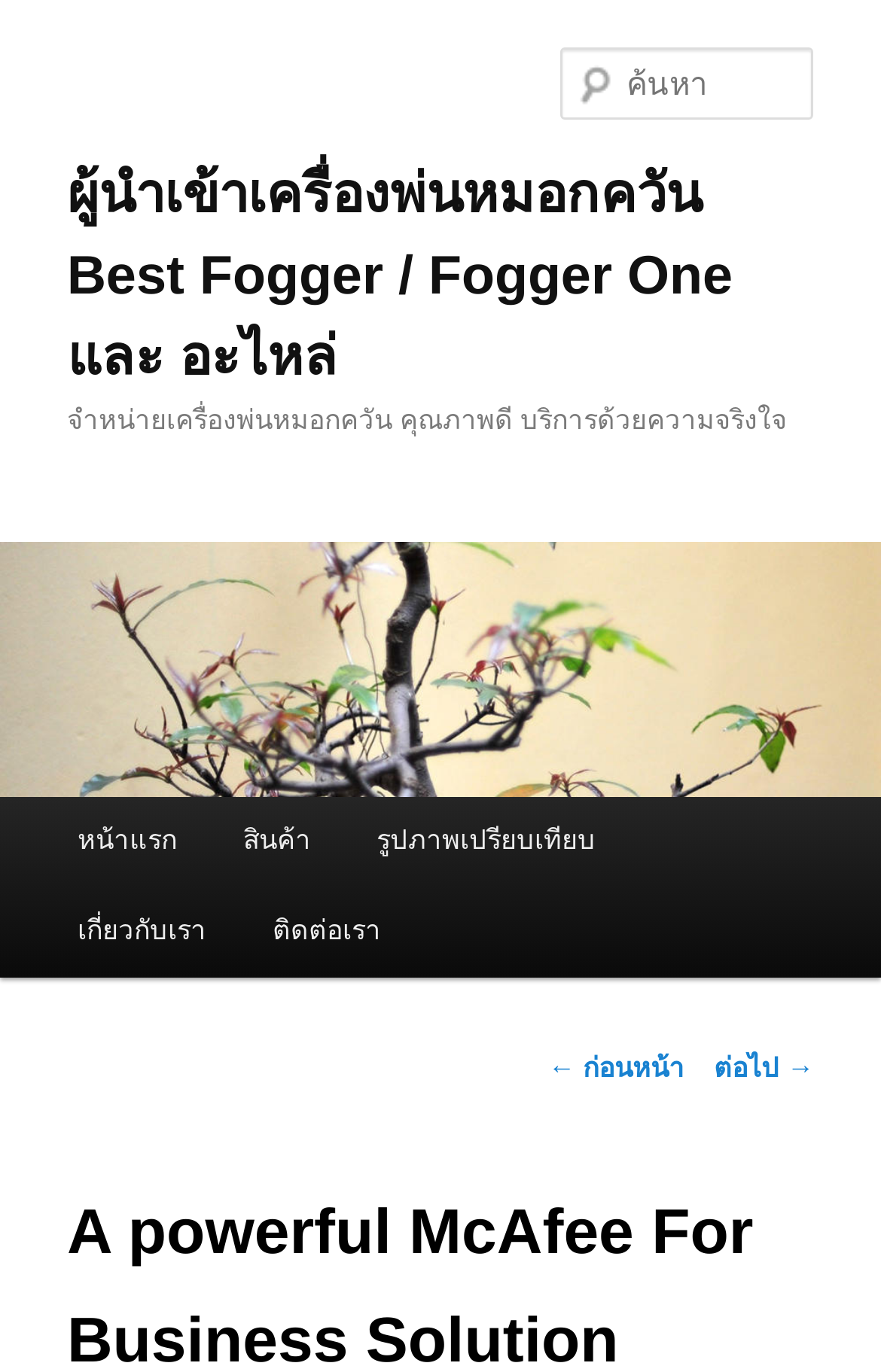Answer the following inquiry with a single word or phrase:
What is the main product offered by this website?

Fogger